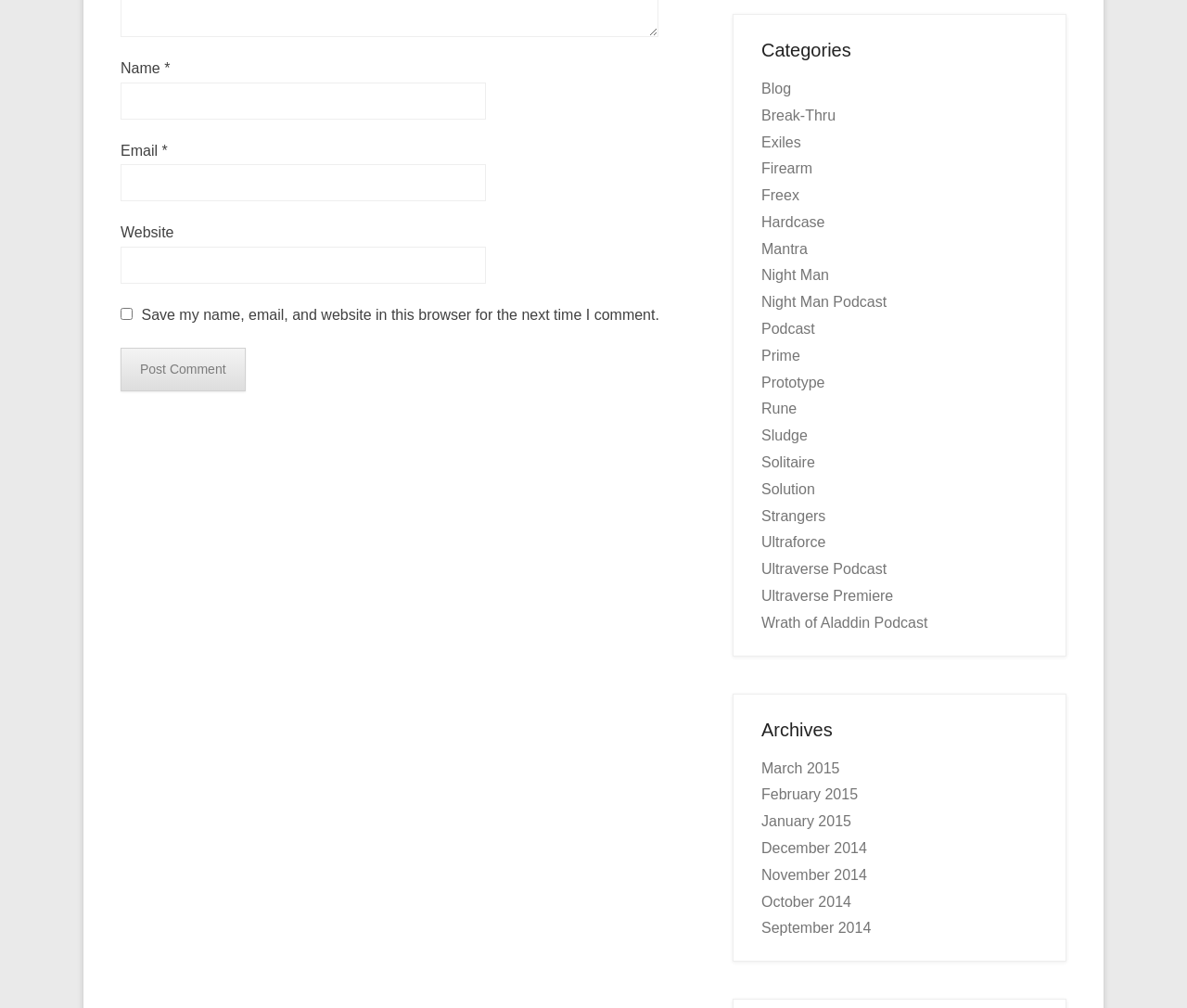Pinpoint the bounding box coordinates of the area that should be clicked to complete the following instruction: "Enter your website". The coordinates must be given as four float numbers between 0 and 1, i.e., [left, top, right, bottom].

[0.102, 0.245, 0.409, 0.282]